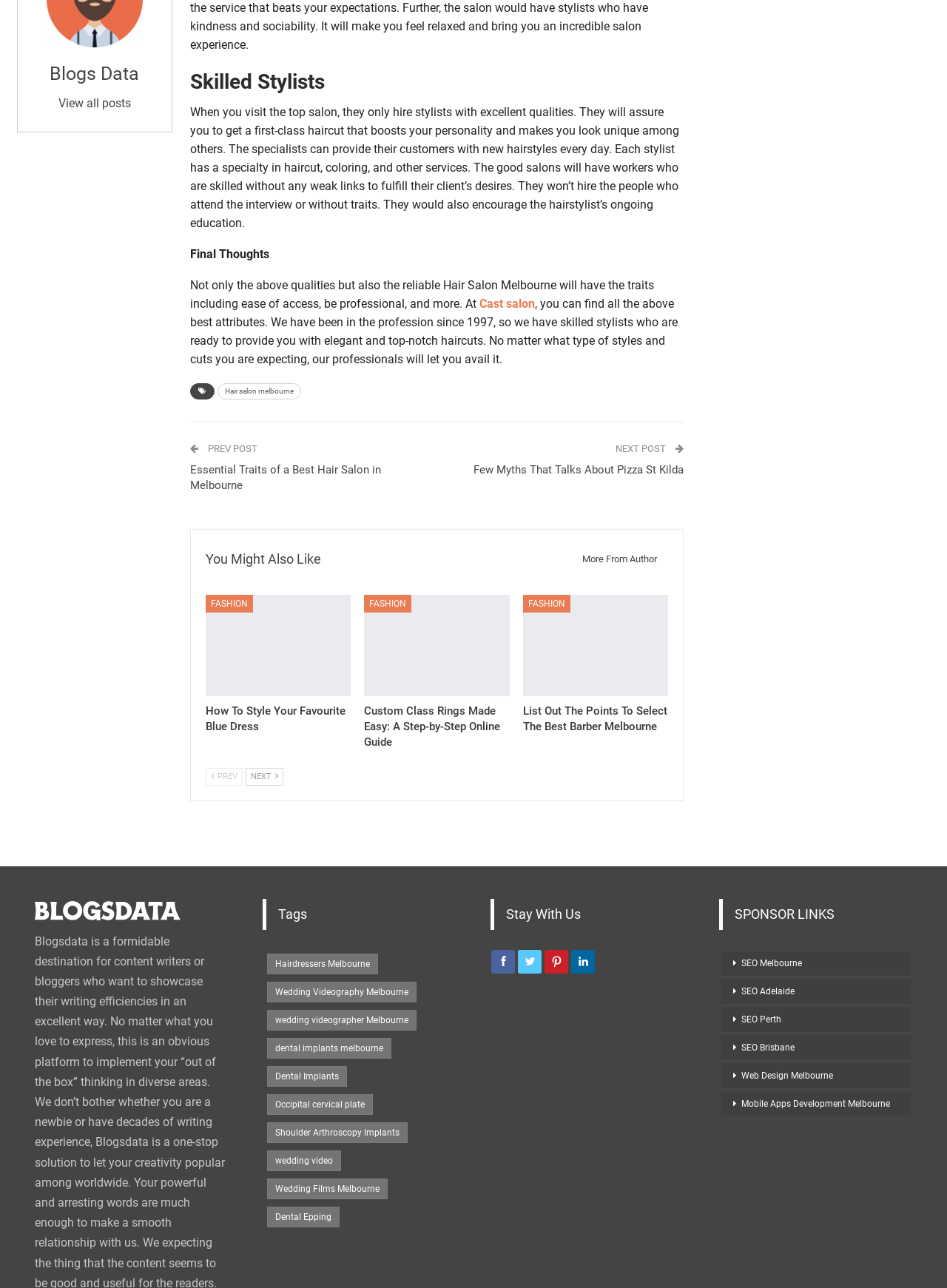Identify the bounding box coordinates of the region that should be clicked to execute the following instruction: "Add a coupon code".

None